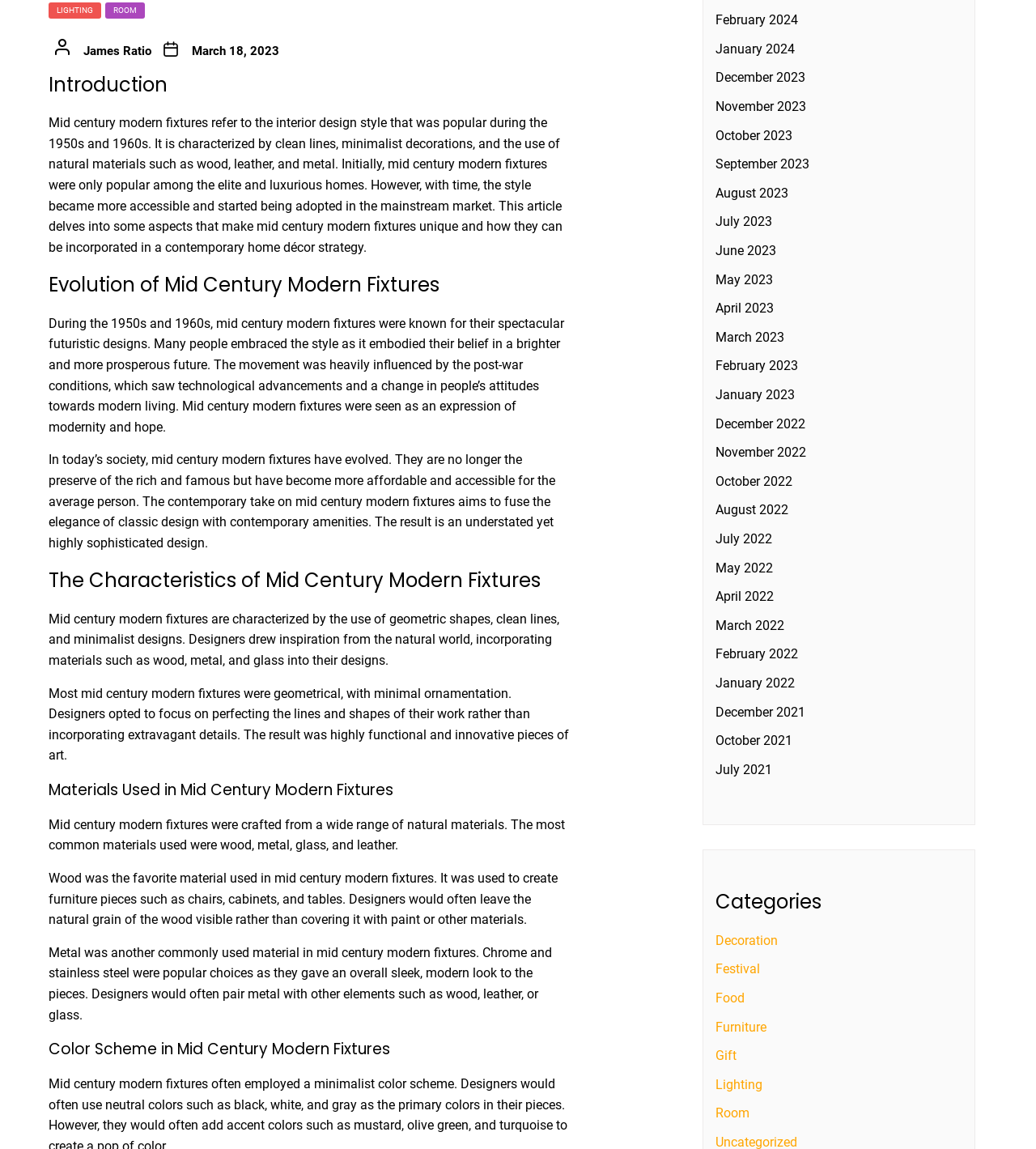Find the bounding box coordinates for the HTML element specified by: "Festival".

[0.691, 0.835, 0.738, 0.853]